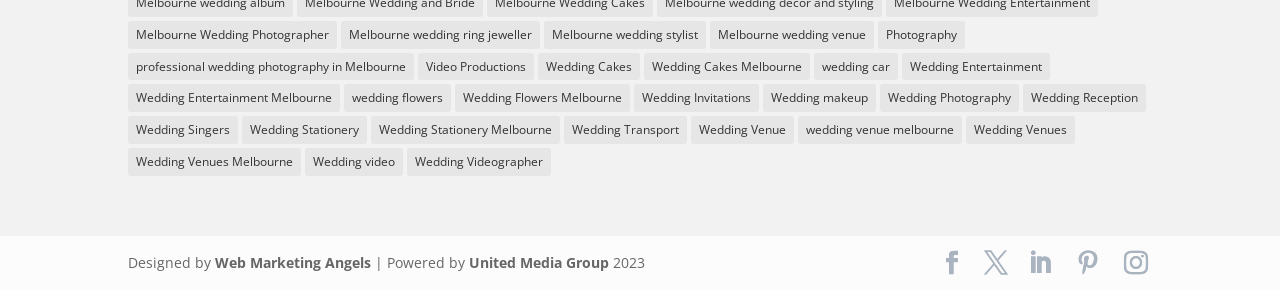Identify the bounding box coordinates of the part that should be clicked to carry out this instruction: "Visit LinkedIn page".

[0.803, 0.866, 0.822, 0.951]